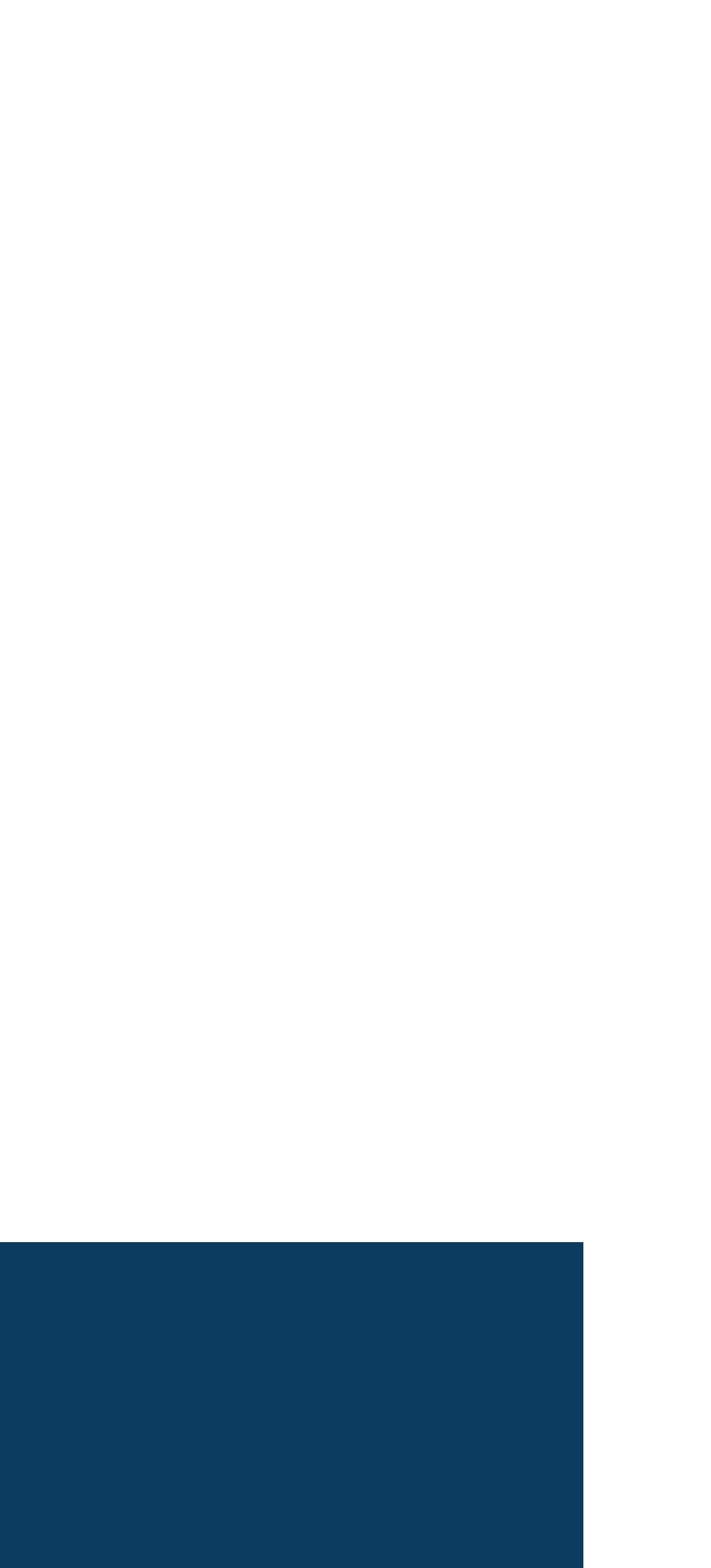Determine the bounding box of the UI element mentioned here: "aria-label="Instagram"". The coordinates must be in the format [left, top, right, bottom] with values ranging from 0 to 1.

[0.559, 0.887, 0.649, 0.928]